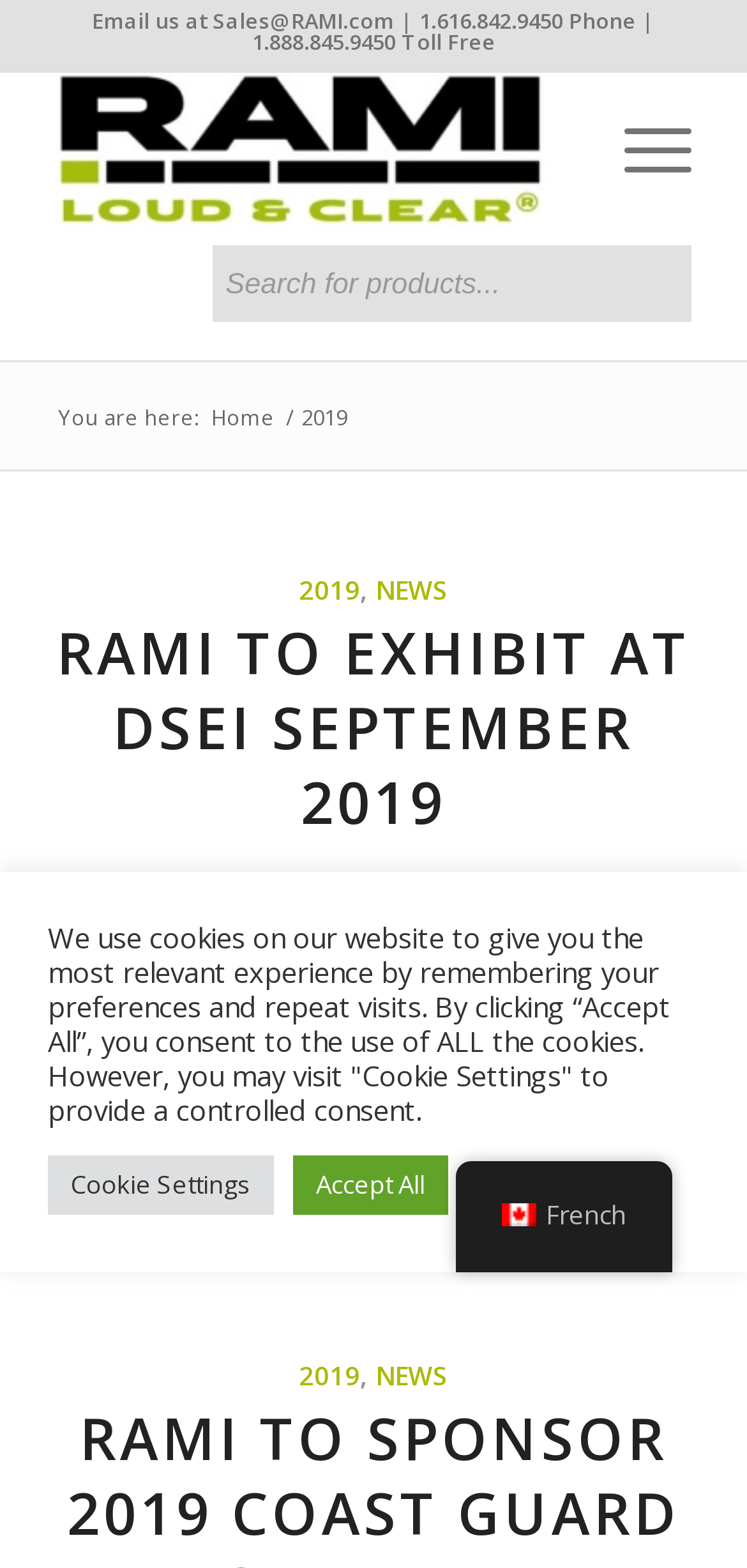Please locate the bounding box coordinates of the region I need to click to follow this instruction: "Read more about RAMI TO EXHIBIT AT DSEI SEPTEMBER 2019".

[0.179, 0.627, 0.821, 0.684]